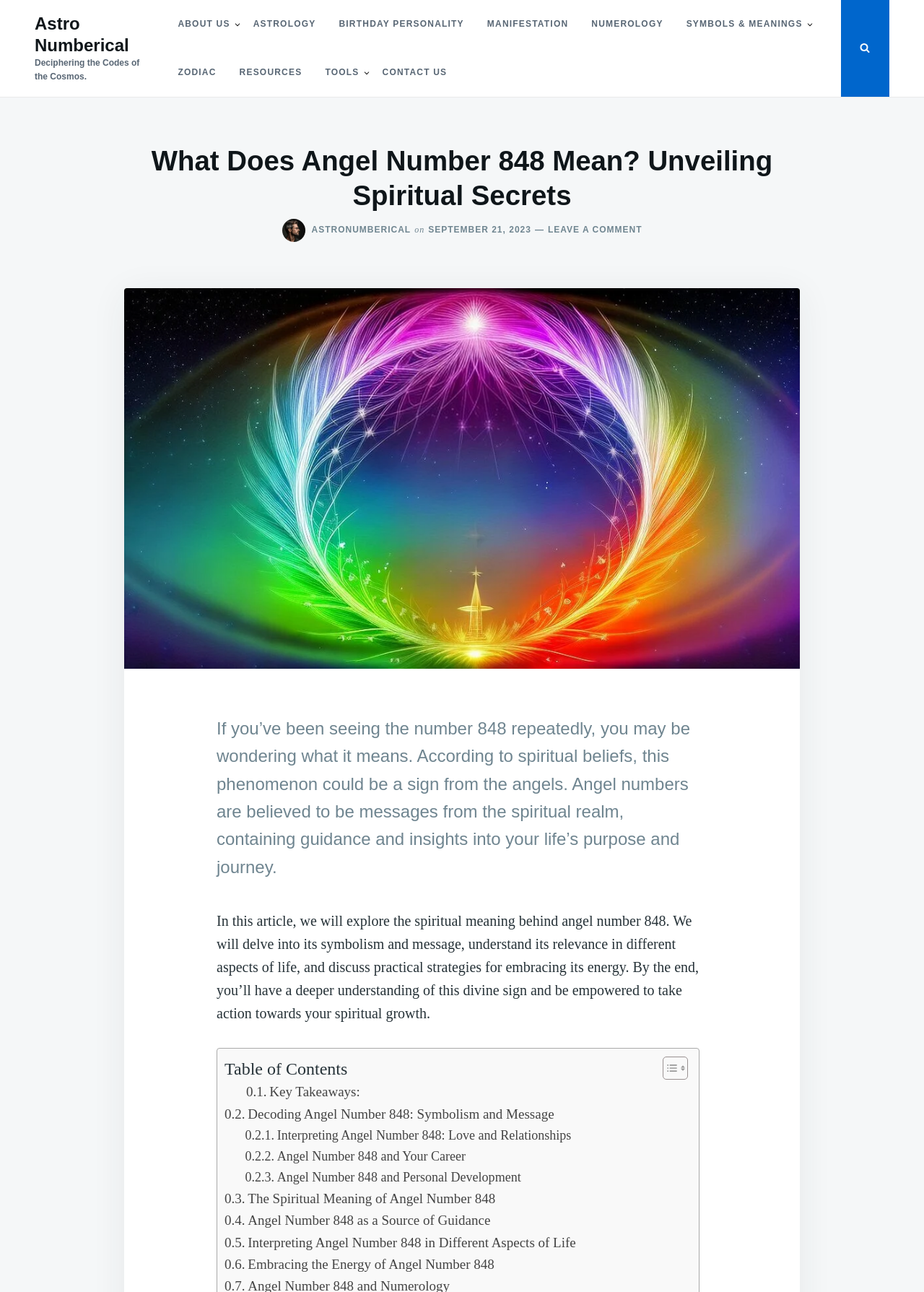Offer a thorough description of the webpage.

This webpage is about the spiritual meaning of angel number 848. At the top, there is a search bar with a label "Search for:" and a search button. Below the search bar, there are several links to different sections of the website, including "Astro Numberical", "ABOUT US", "ASTROLOGY", and others.

The main content of the webpage is divided into several sections. The first section has a heading "What Does Angel Number 848 Mean? Unveiling Spiritual Secrets" and a subheading "Deciphering the Codes of the Cosmos." Below the heading, there is an image related to angel number 848.

The next section explains the spiritual meaning of angel number 848, stating that it is believed to be a sign from the angels containing guidance and insights into one's life's purpose and journey. The text is divided into two paragraphs, with the first paragraph introducing the concept of angel numbers and the second paragraph explaining the purpose of the article.

Below the introductory text, there is a table of contents with links to different sections of the article, including "Key Takeaways", "Decoding Angel Number 848: Symbolism and Message", "Interpreting Angel Number 848: Love and Relationships", and others. Each section is denoted by a link with a brief description of the content.

The webpage also has a button to toggle the table of contents and several images, including a logo and icons for social media or other purposes. At the bottom of the webpage, there are links to other sections of the website, including "CONTACT US" and "TOOLS".